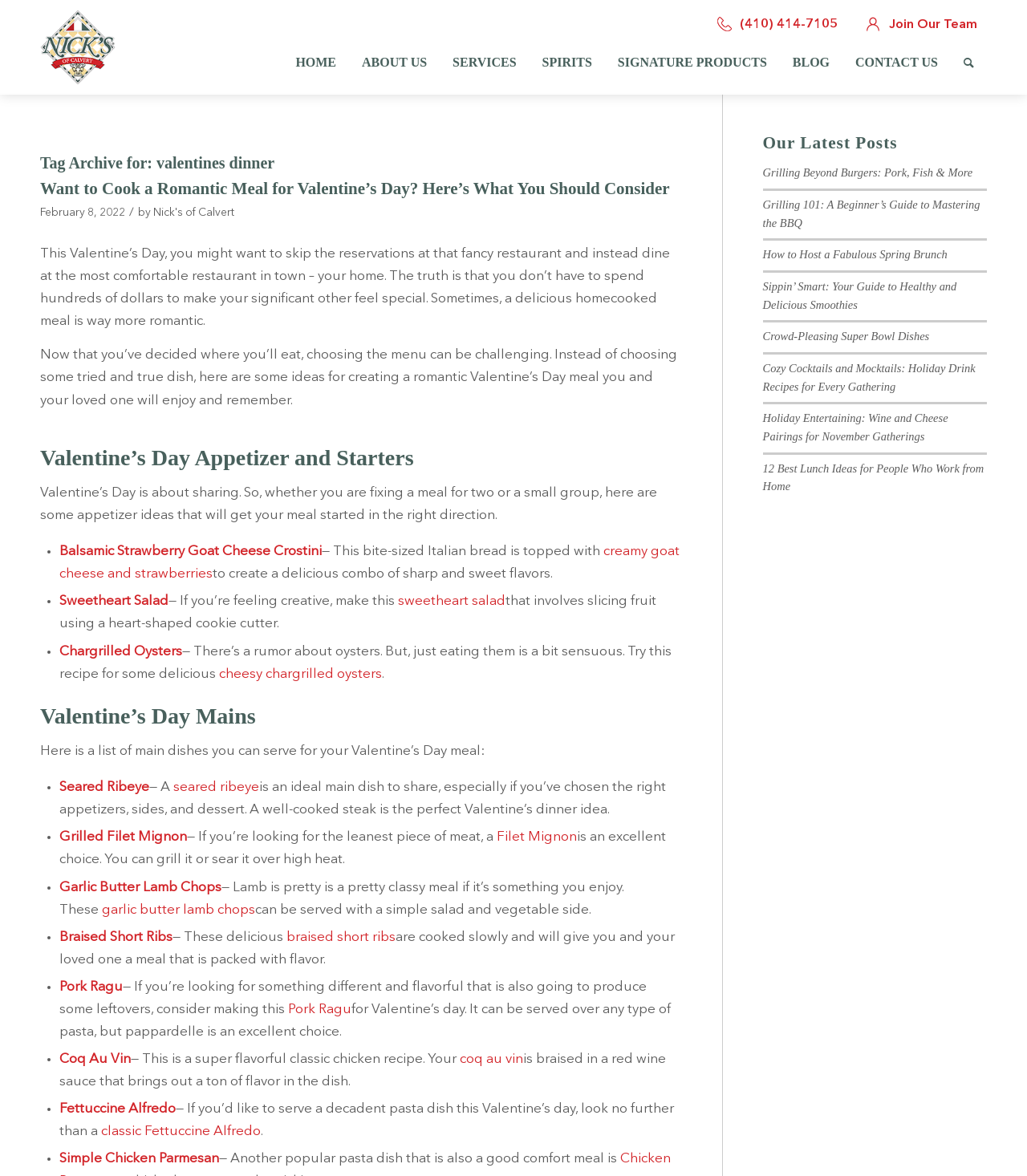What is the first appetizer idea mentioned in the blog post?
Based on the visual information, provide a detailed and comprehensive answer.

I found the first appetizer idea by looking at the static text element with the text 'Balsamic Strawberry Goat Cheese Crostini' located in the section 'Valentine’s Day Appetizer and Starters', with a bounding box coordinate of [0.058, 0.463, 0.313, 0.475].